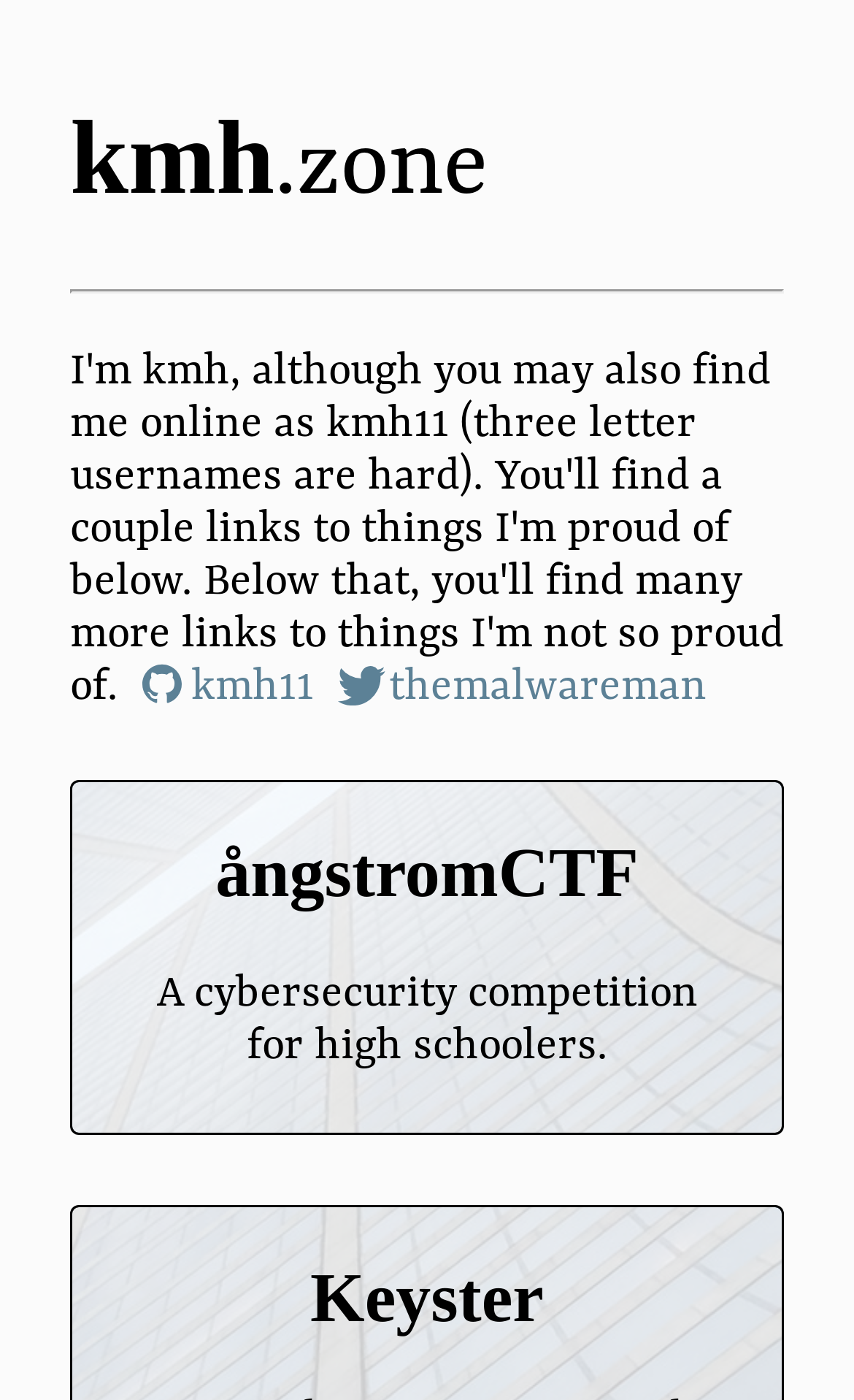Respond with a single word or phrase to the following question:
How many links are there in the webpage?

3